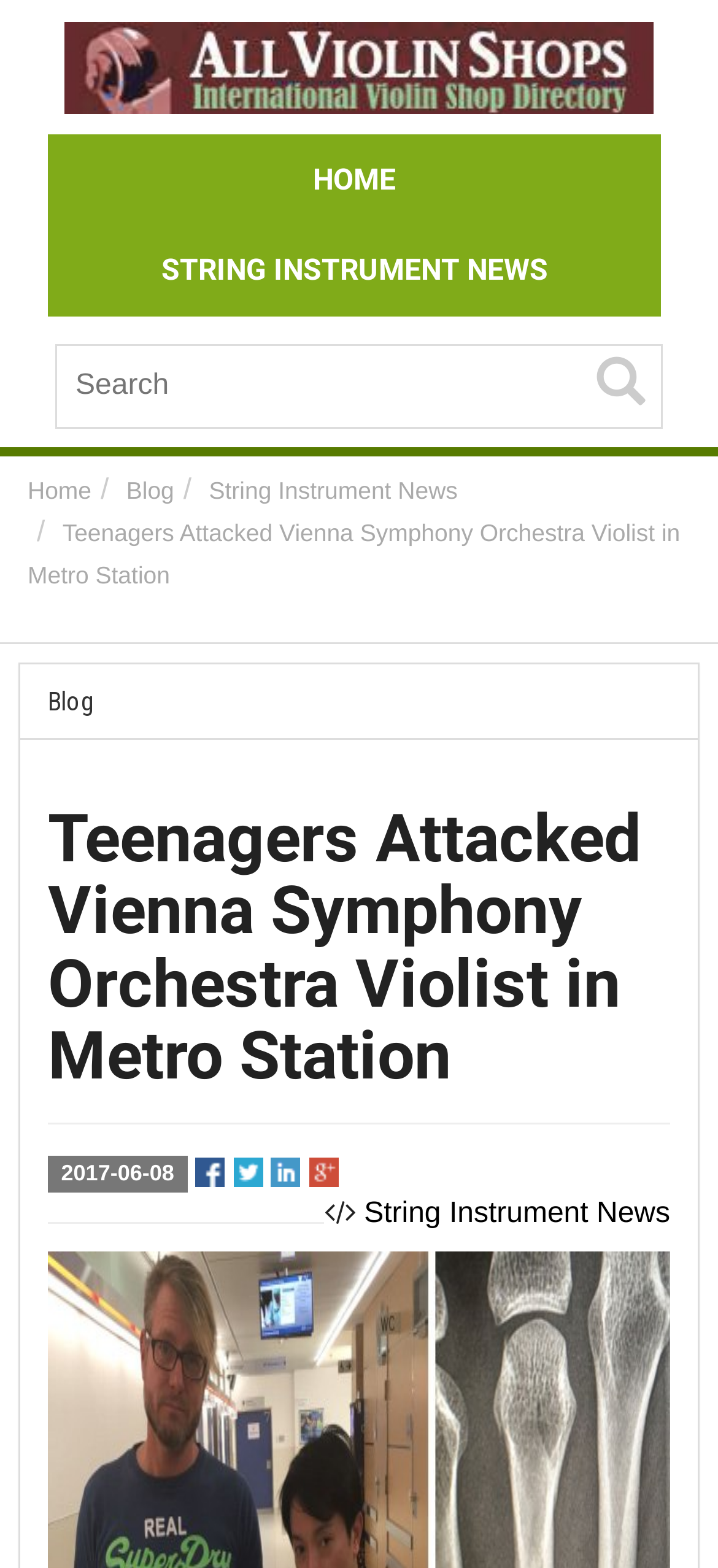Provide a brief response in the form of a single word or phrase:
How many separators are there?

2